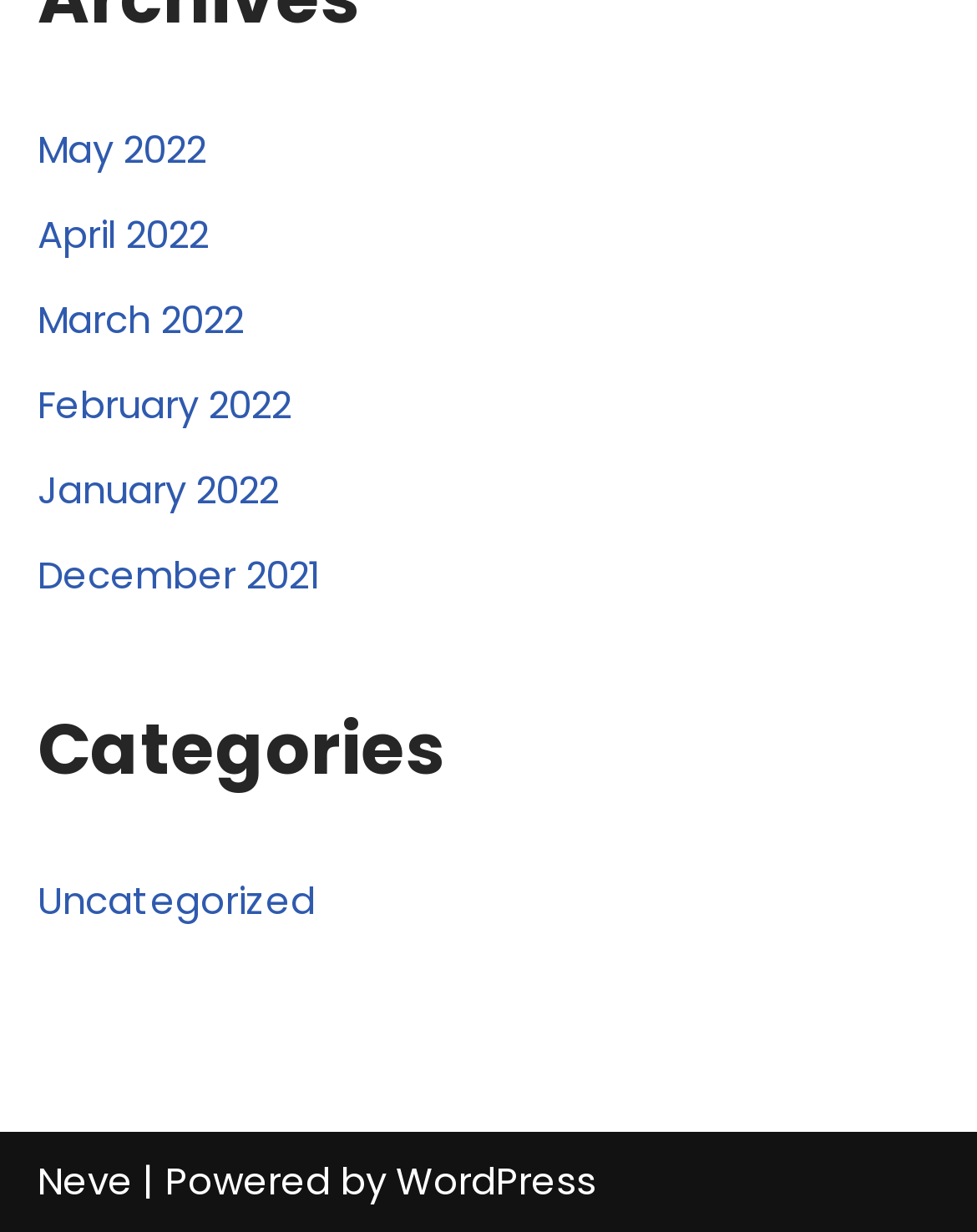Can you find the bounding box coordinates of the area I should click to execute the following instruction: "View May 2022 archives"?

[0.038, 0.1, 0.21, 0.142]